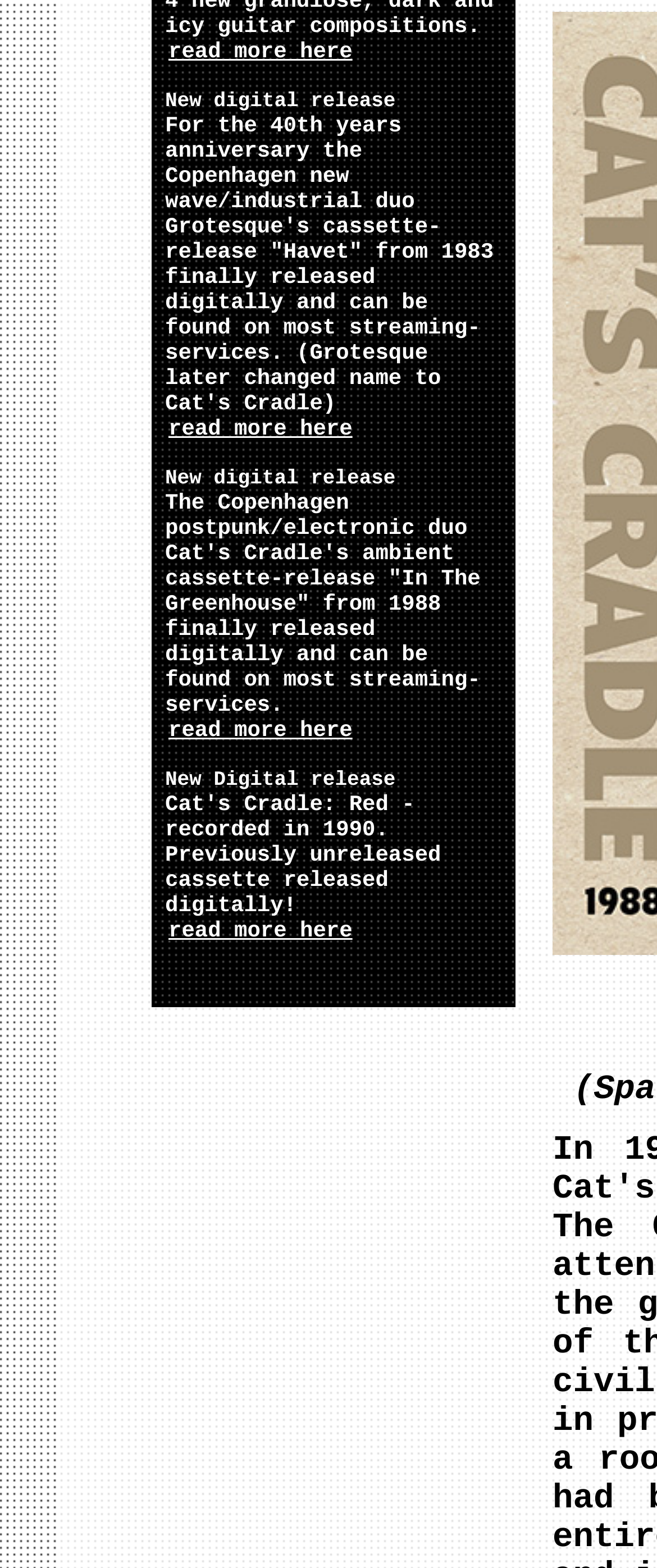Locate the bounding box of the user interface element based on this description: "read more here".

[0.251, 0.023, 0.542, 0.043]